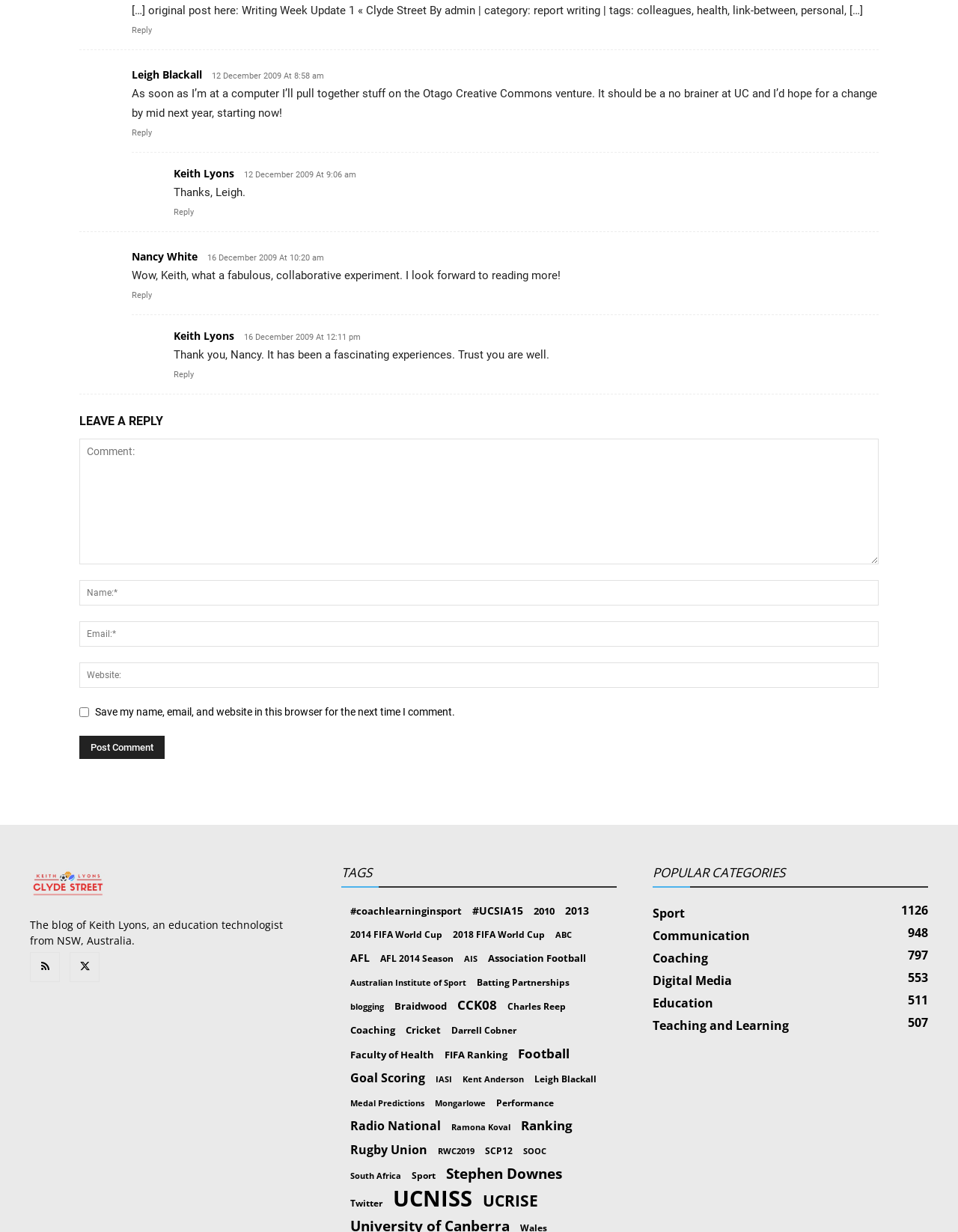Identify the bounding box of the UI element that matches this description: "Communication948".

[0.681, 0.753, 0.783, 0.766]